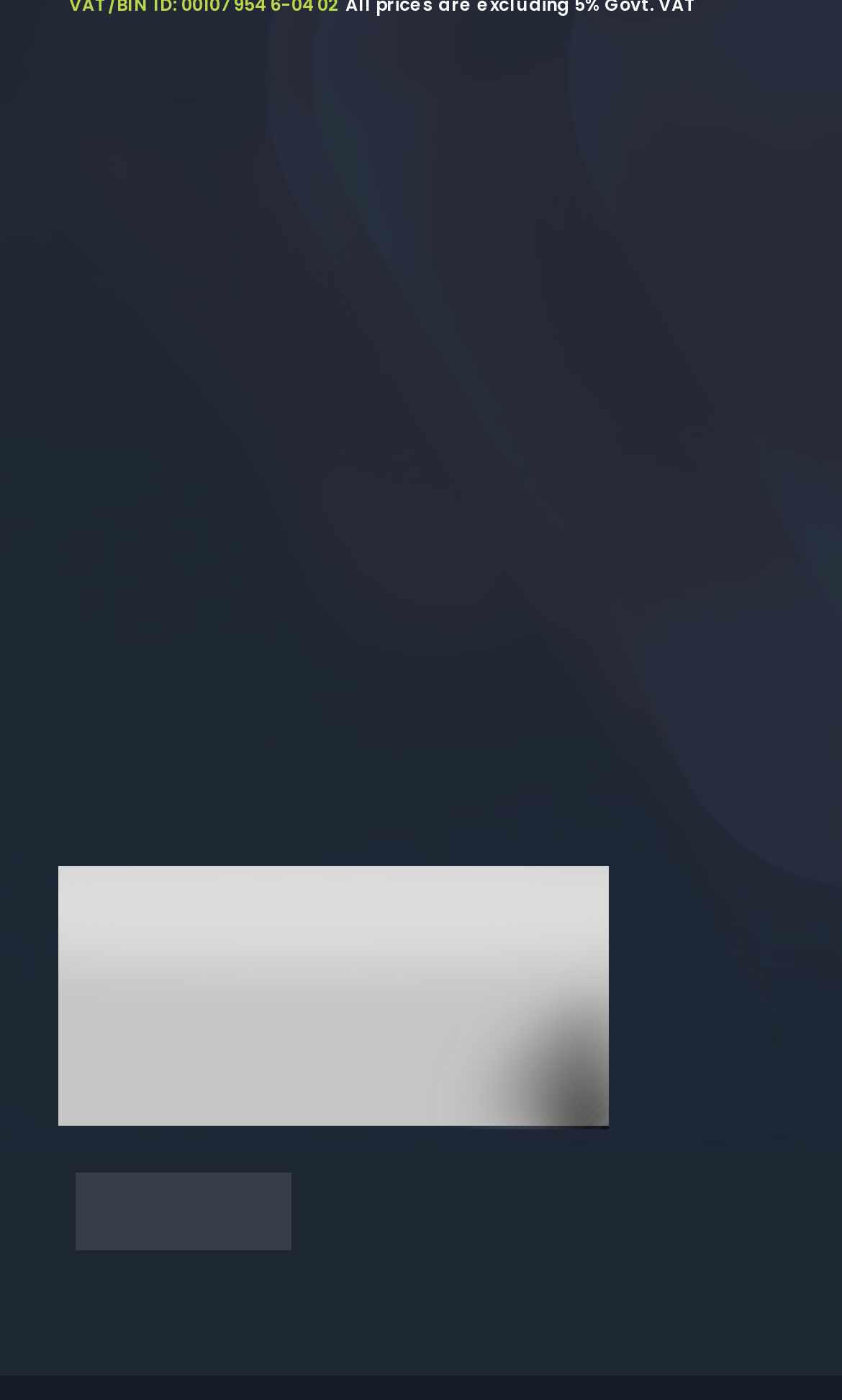What is the company name?
Based on the screenshot, give a detailed explanation to answer the question.

The company name can be found in the top navigation bar, where it is written as 'XEONBD' in static text.